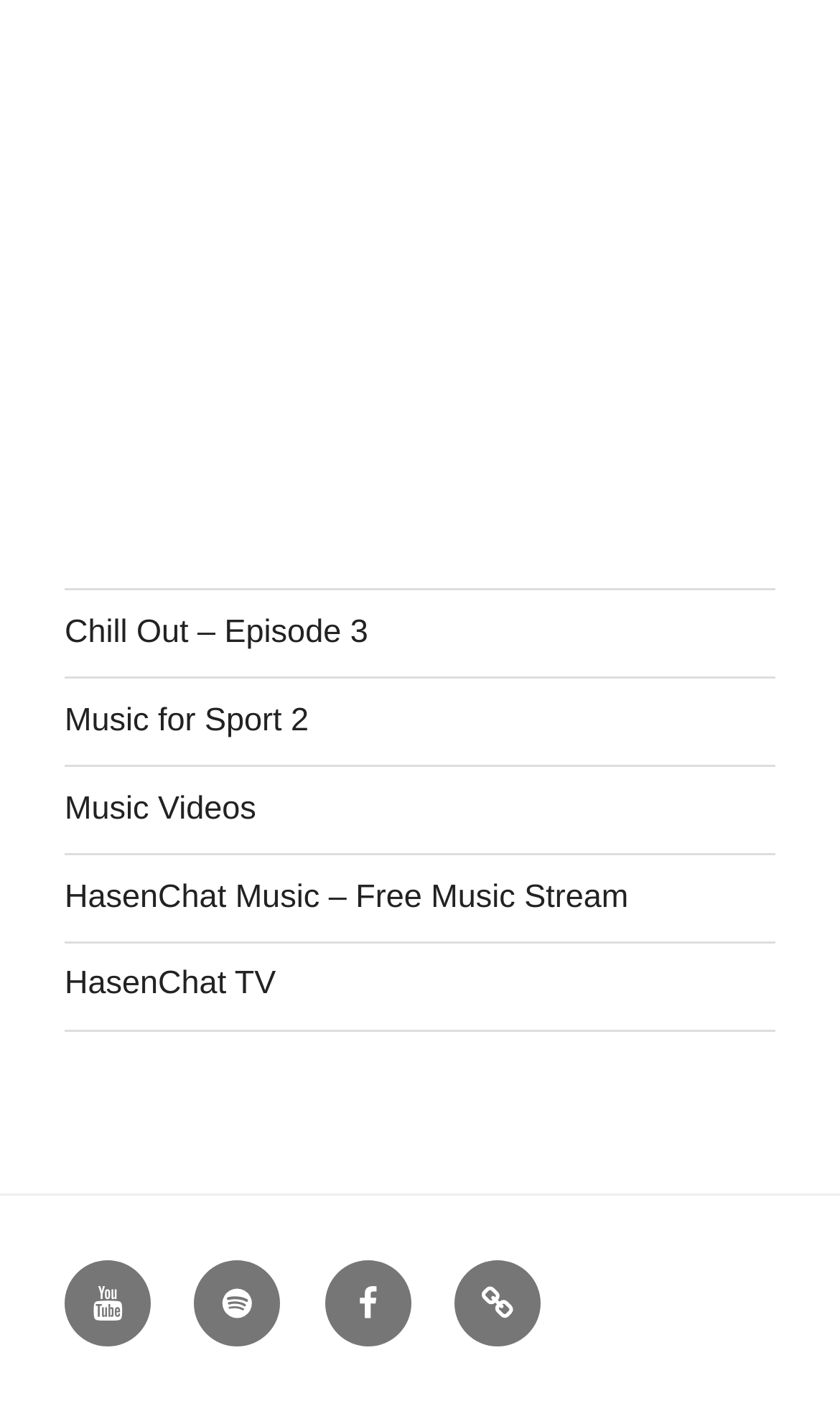What is the name of the shop?
Refer to the image and provide a one-word or short phrase answer.

HasenChat Shop